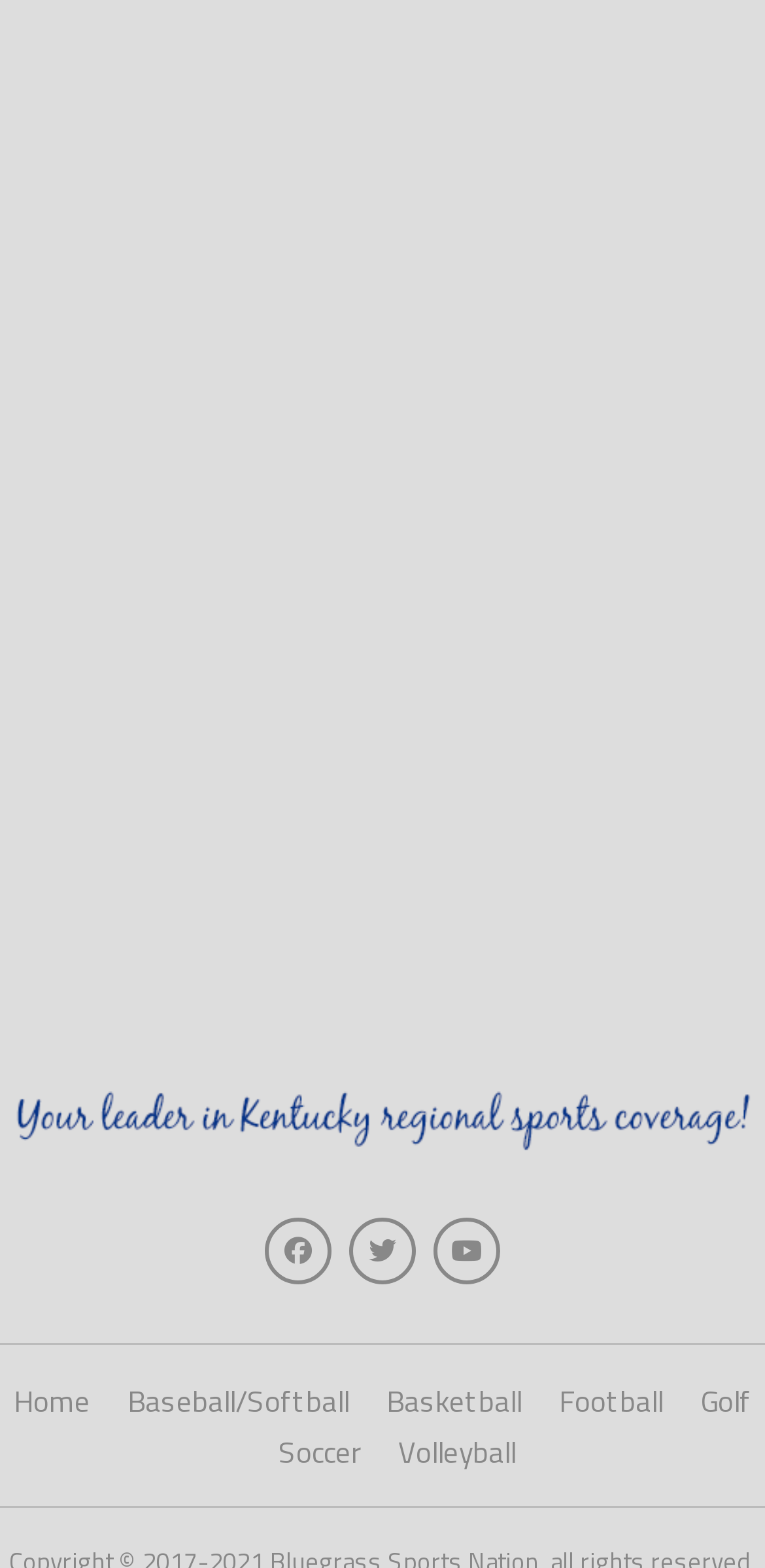Locate the bounding box coordinates of the UI element described by: "Baseball/Softball". The bounding box coordinates should consist of four float numbers between 0 and 1, i.e., [left, top, right, bottom].

[0.167, 0.879, 0.456, 0.908]